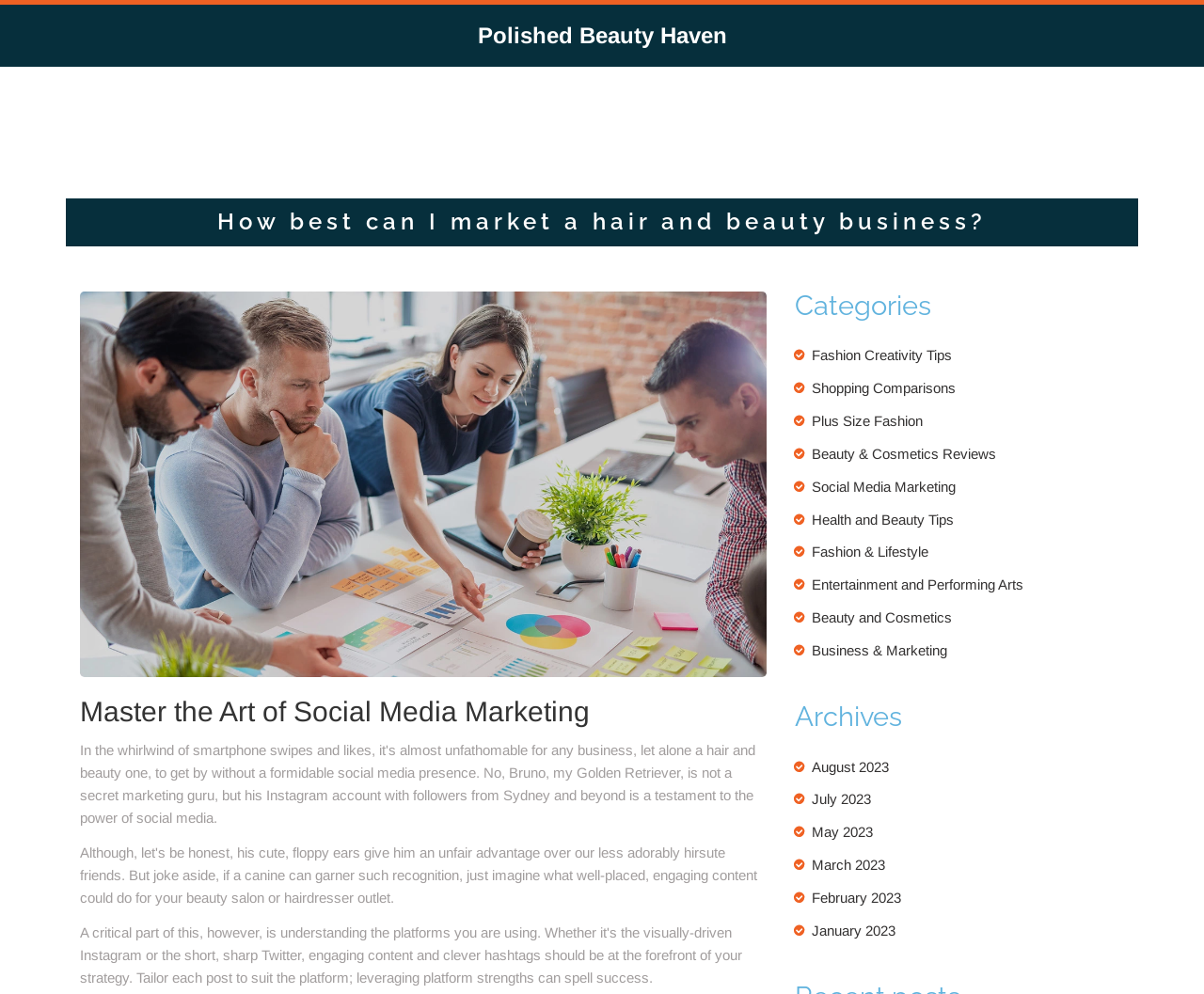Extract the primary heading text from the webpage.

How best can I market a hair and beauty business?